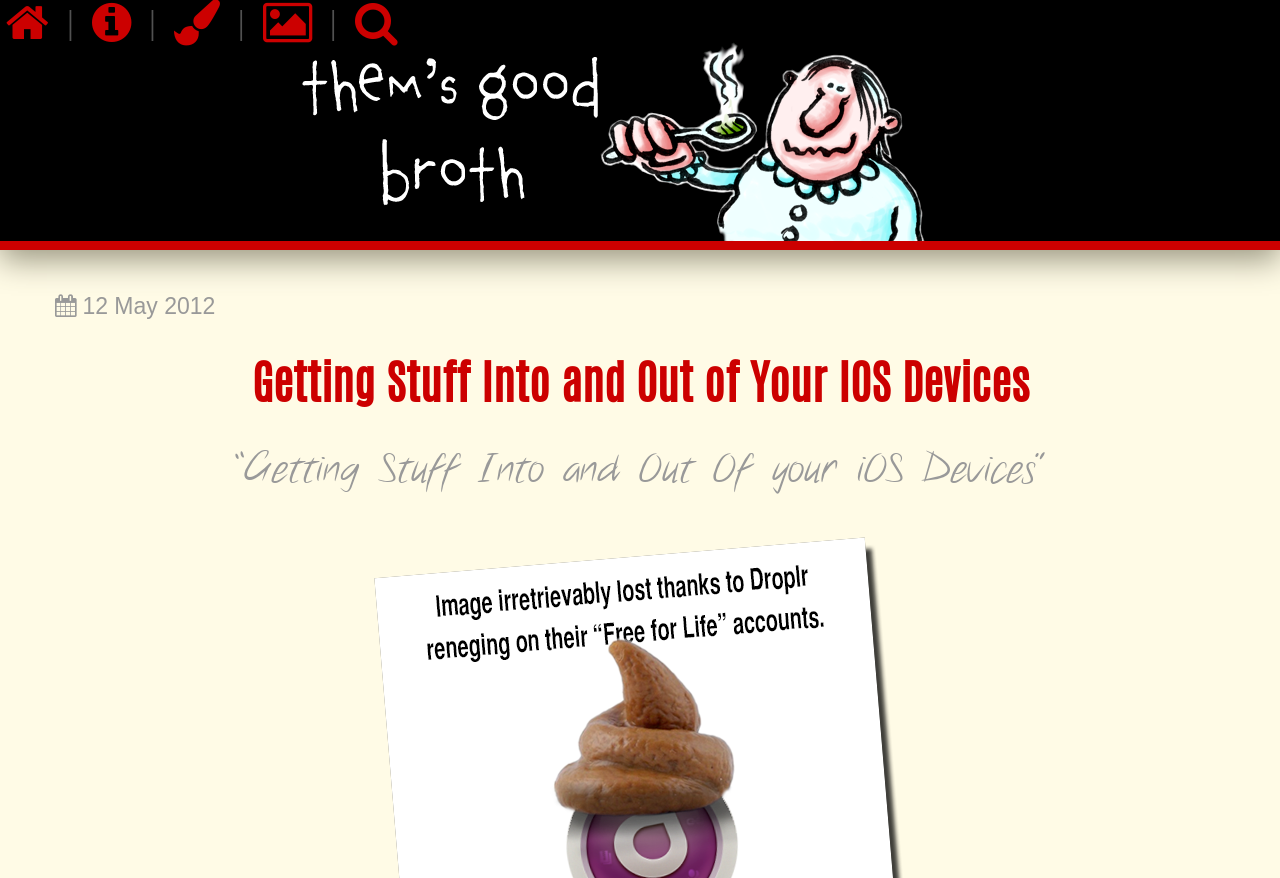How many social media links are at the top of the webpage?
Based on the image, answer the question in a detailed manner.

There are five social media links located at the top of the webpage, represented by icons with different shapes and symbols.